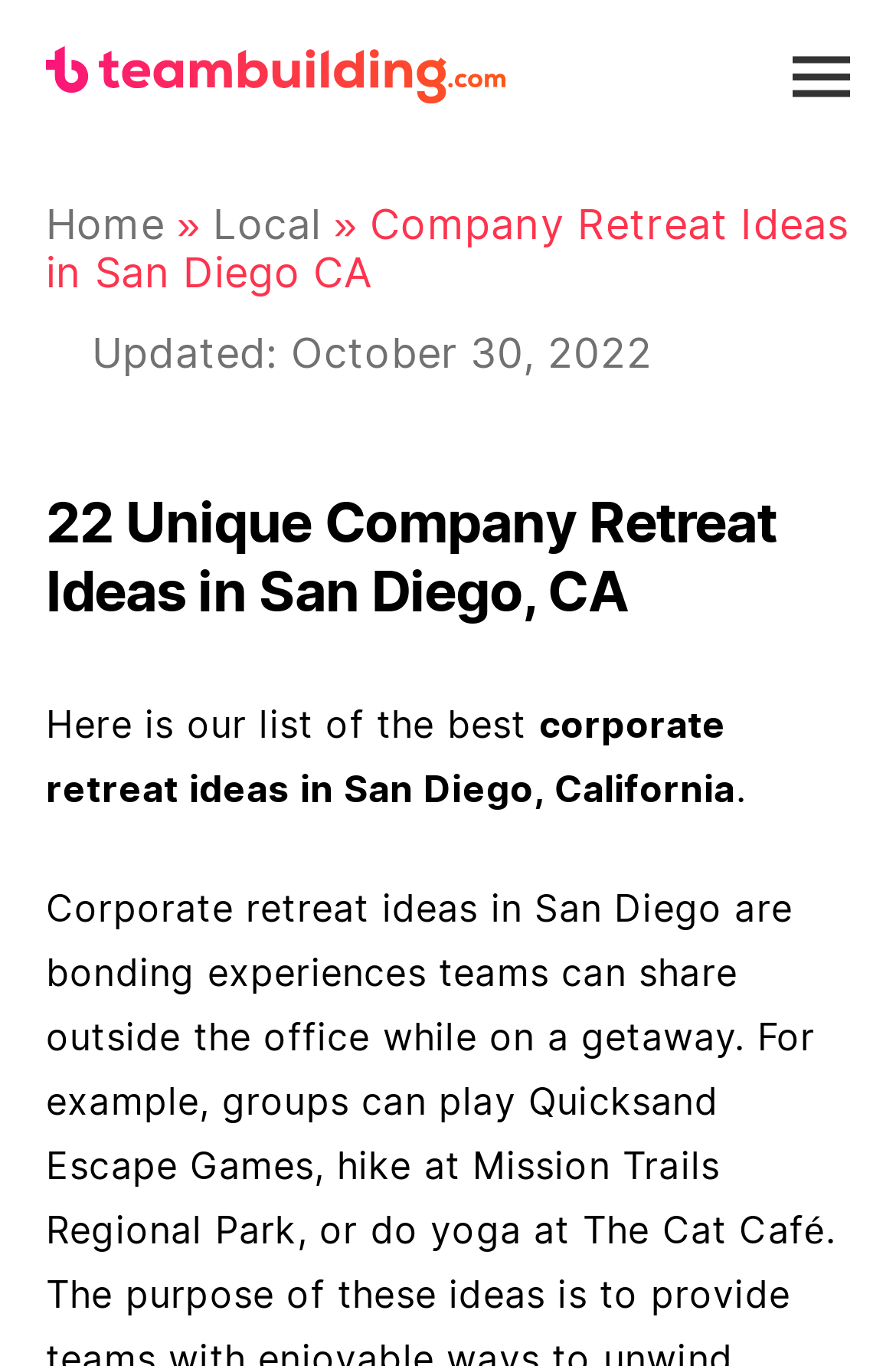Locate and generate the text content of the webpage's heading.

22 Unique Company Retreat Ideas in San Diego, CA